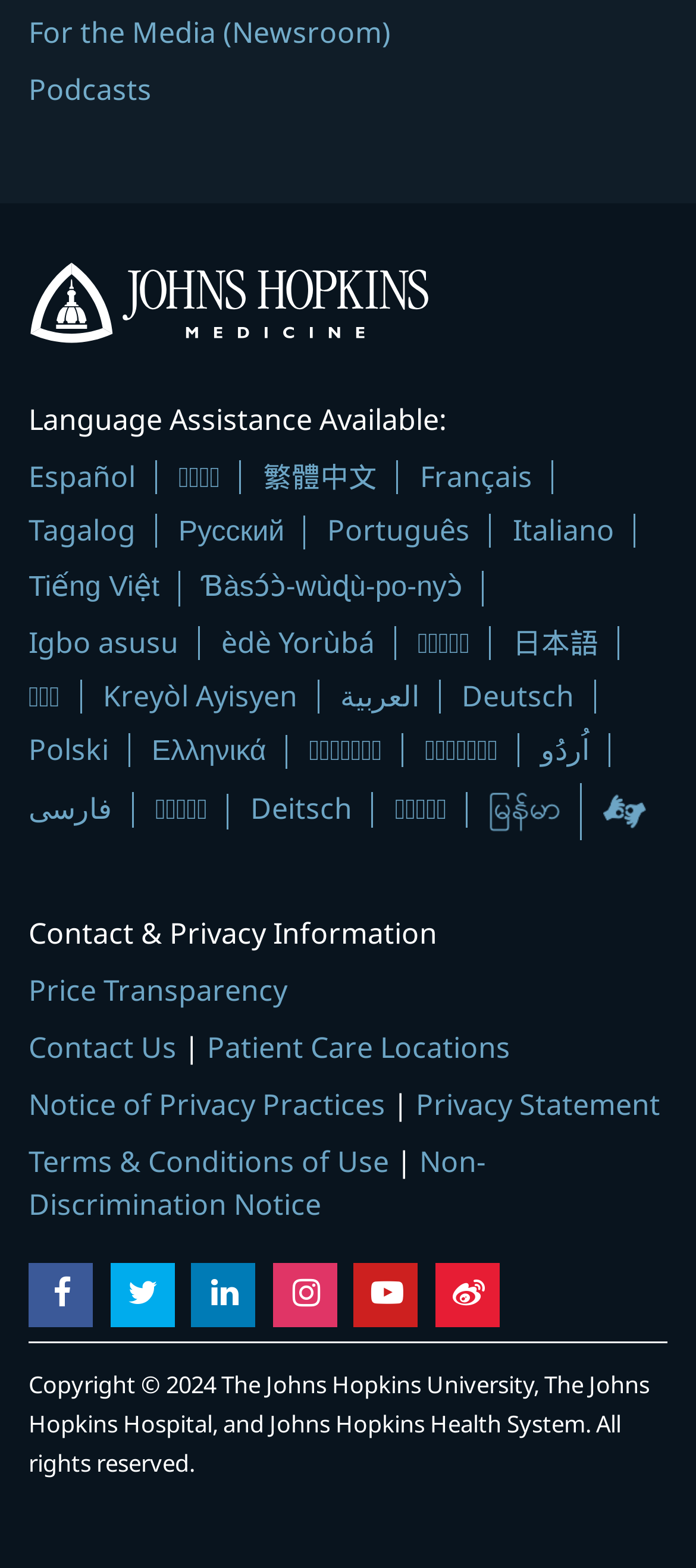Using the description "Contact Us", predict the bounding box of the relevant HTML element.

[0.041, 0.655, 0.254, 0.681]